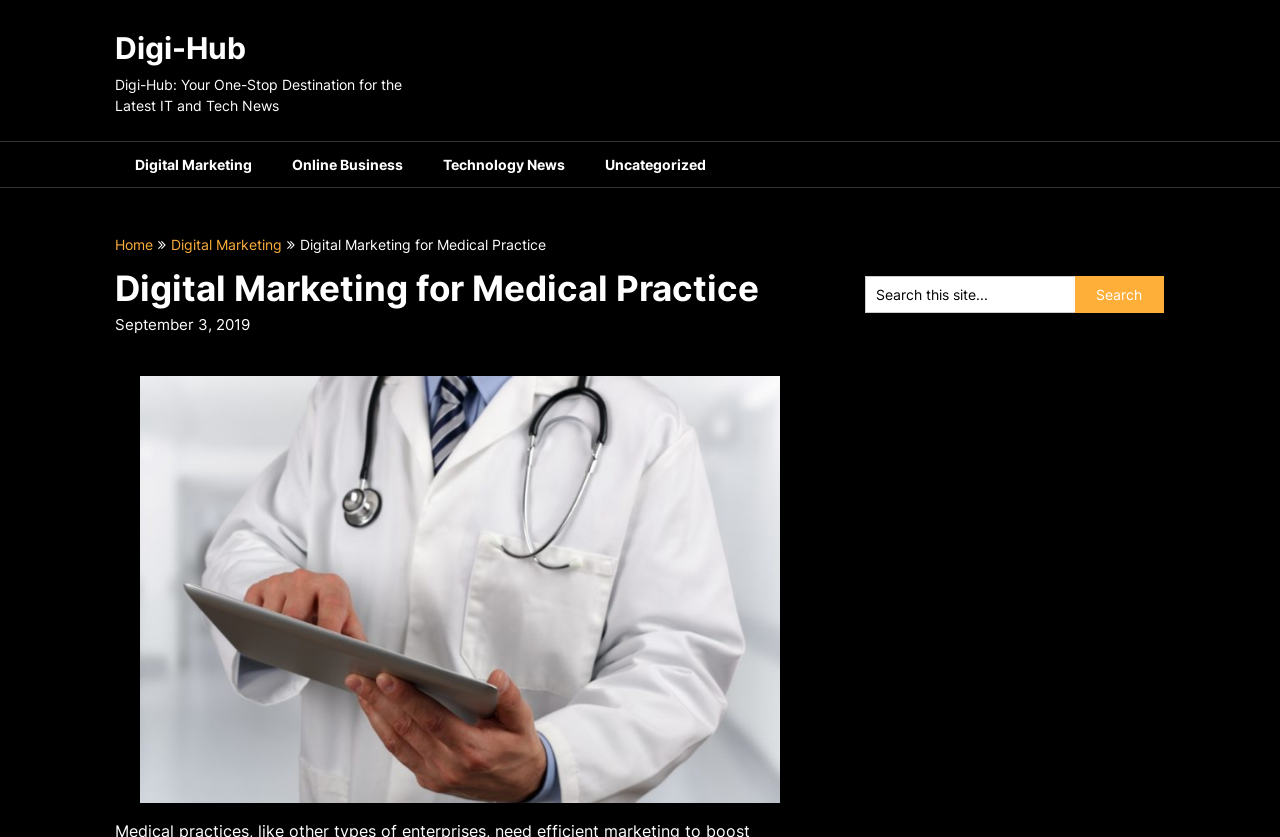Identify the bounding box coordinates of the section to be clicked to complete the task described by the following instruction: "Click on PUBG Nickname Generator". The coordinates should be four float numbers between 0 and 1, formatted as [left, top, right, bottom].

None